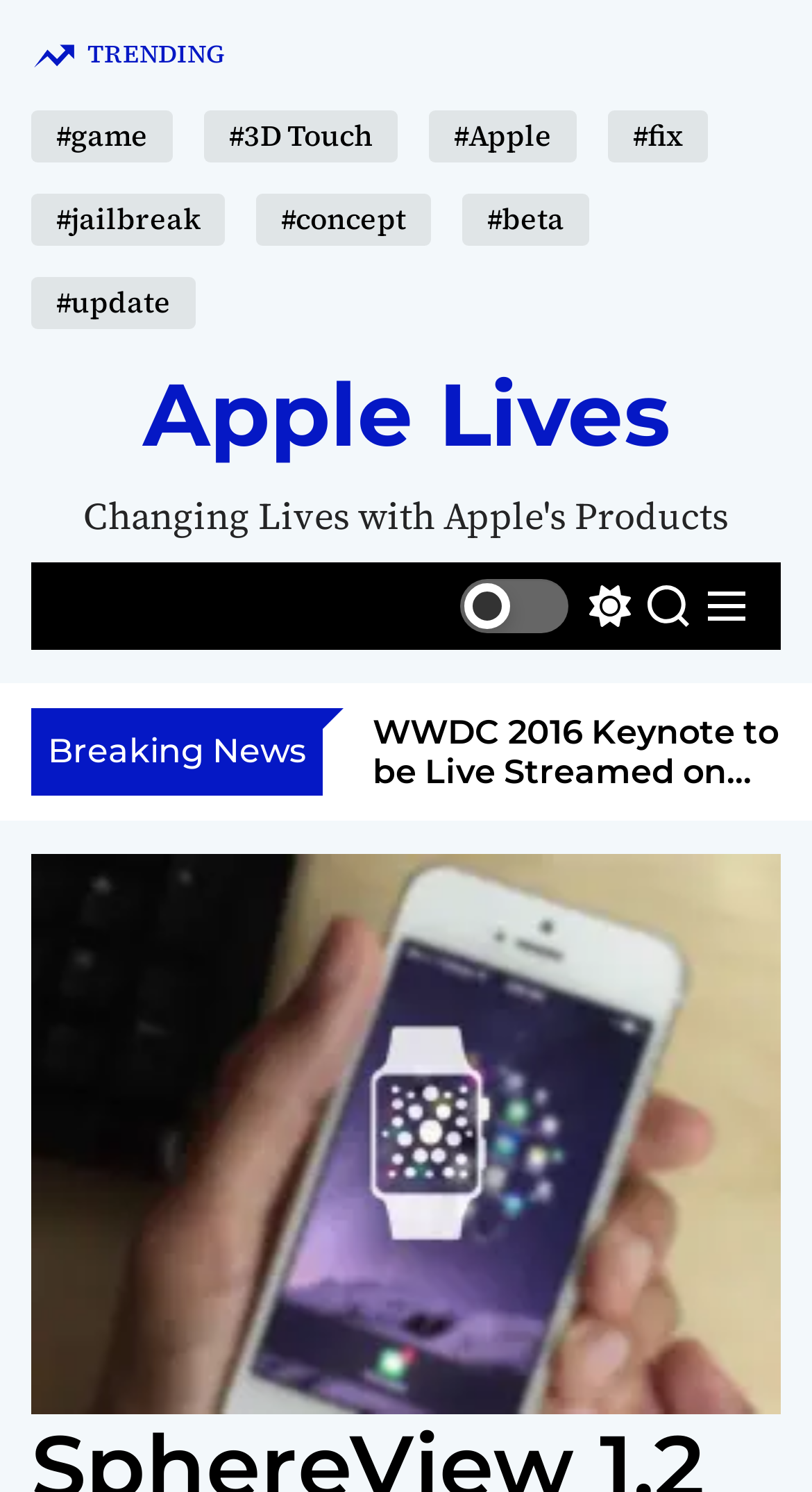Determine the bounding box coordinates of the region I should click to achieve the following instruction: "Click on the trending link". Ensure the bounding box coordinates are four float numbers between 0 and 1, i.e., [left, top, right, bottom].

[0.108, 0.026, 0.277, 0.048]